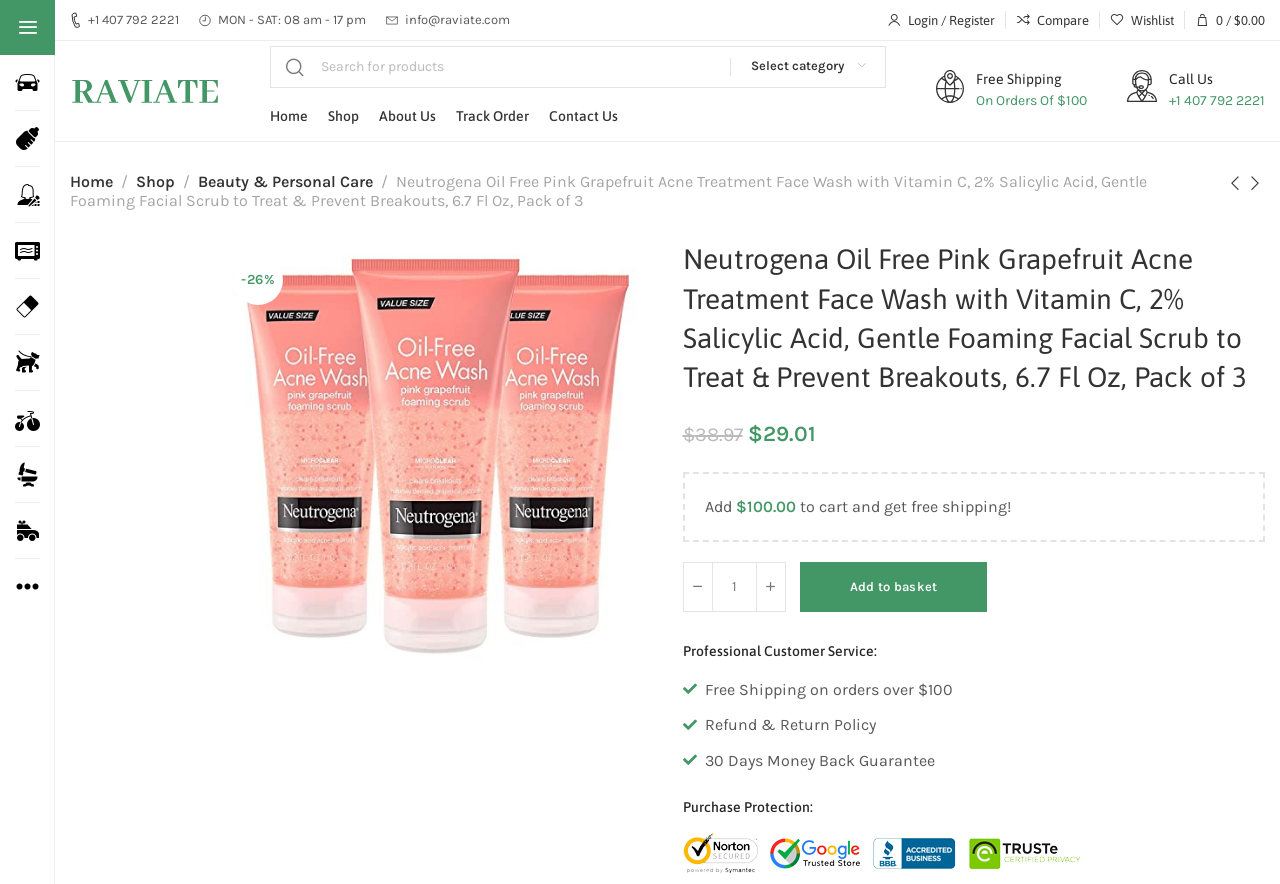Predict the bounding box coordinates of the area that should be clicked to accomplish the following instruction: "Login or register". The bounding box coordinates should consist of four float numbers between 0 and 1, i.e., [left, top, right, bottom].

[0.685, 0.0, 0.785, 0.045]